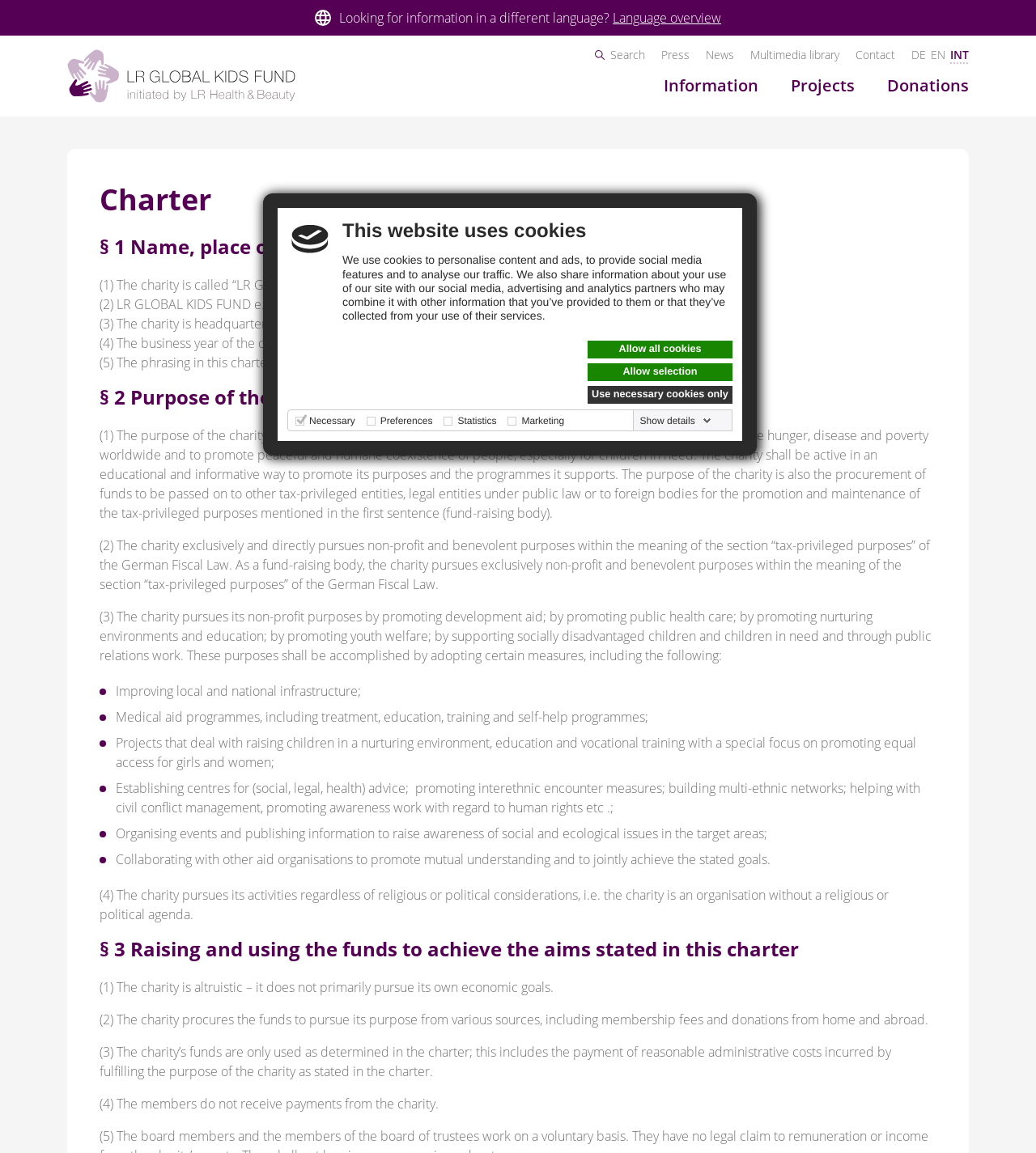Provide a one-word or short-phrase answer to the question:
What is the purpose of the 'Show details' link?

To show more information